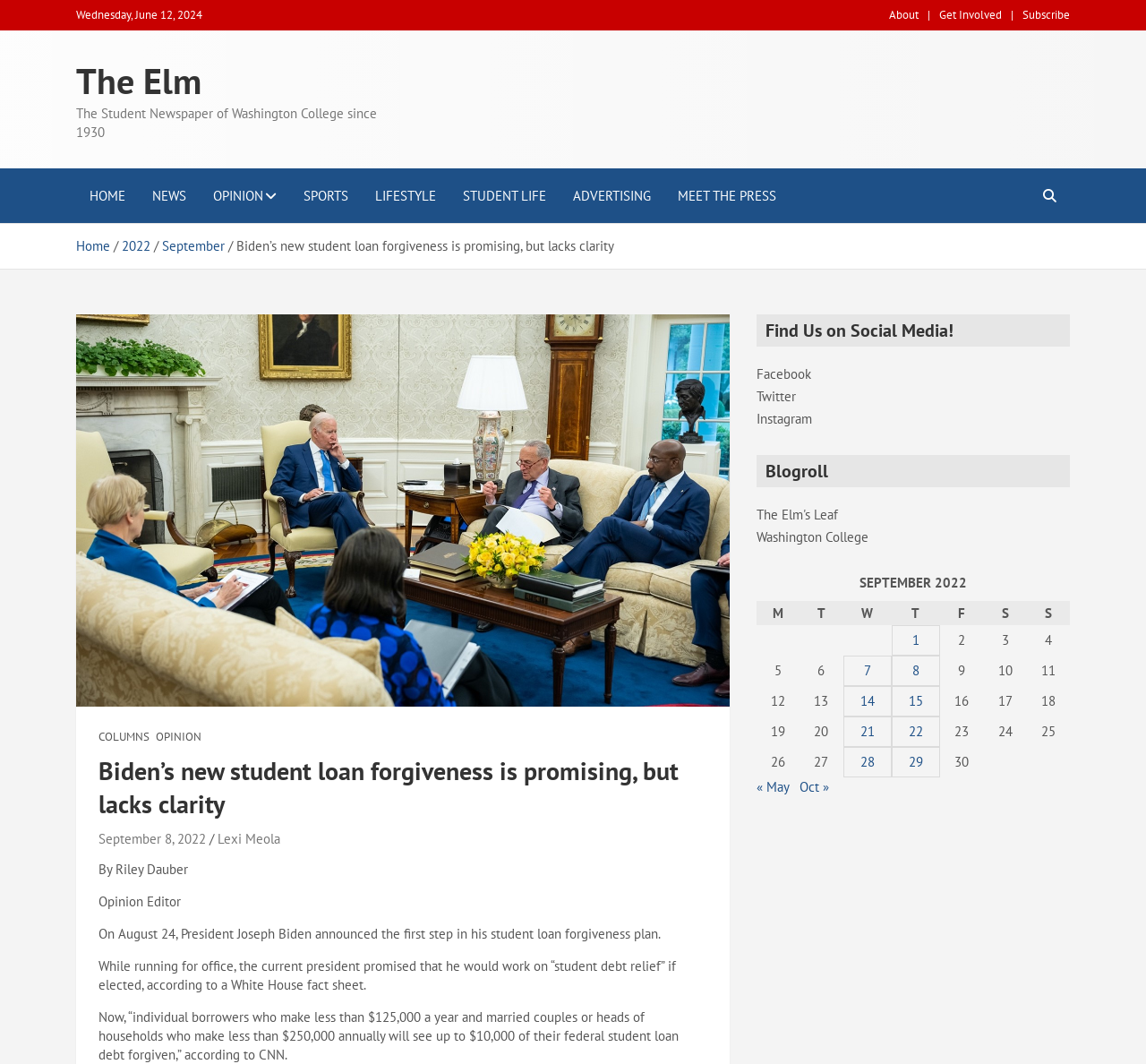Please identify the coordinates of the bounding box for the clickable region that will accomplish this instruction: "Visit the 'Opinion' section".

[0.136, 0.685, 0.176, 0.701]